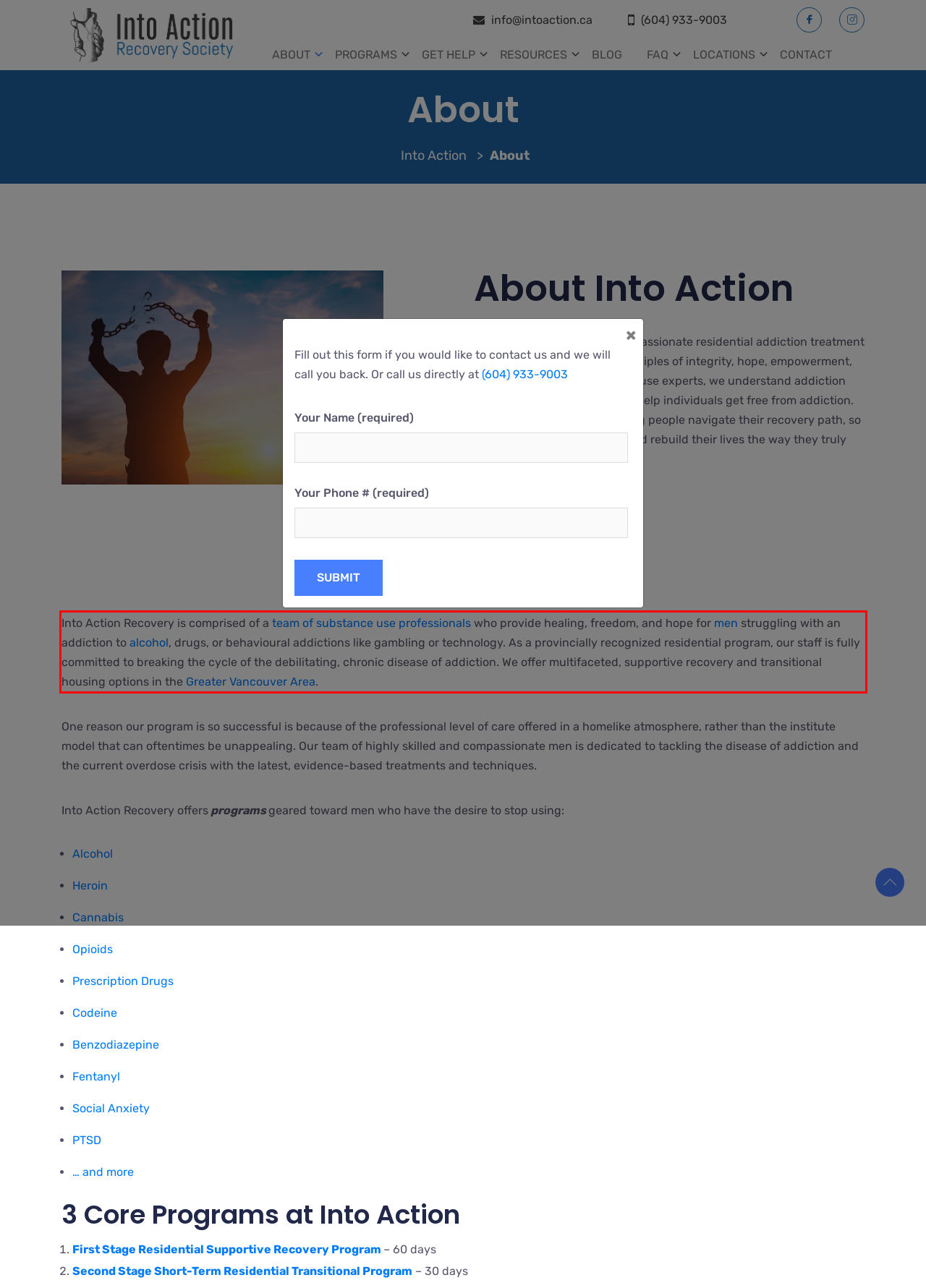Please perform OCR on the UI element surrounded by the red bounding box in the given webpage screenshot and extract its text content.

Into Action Recovery is comprised of a team of substance use professionals who provide healing, freedom, and hope for men struggling with an addiction to alcohol, drugs, or behavioural addictions like gambling or technology. As a provincially recognized residential program, our staff is fully committed to breaking the cycle of the debilitating, chronic disease of addiction. We offer multifaceted, supportive recovery and transitional housing options in the Greater Vancouver Area.